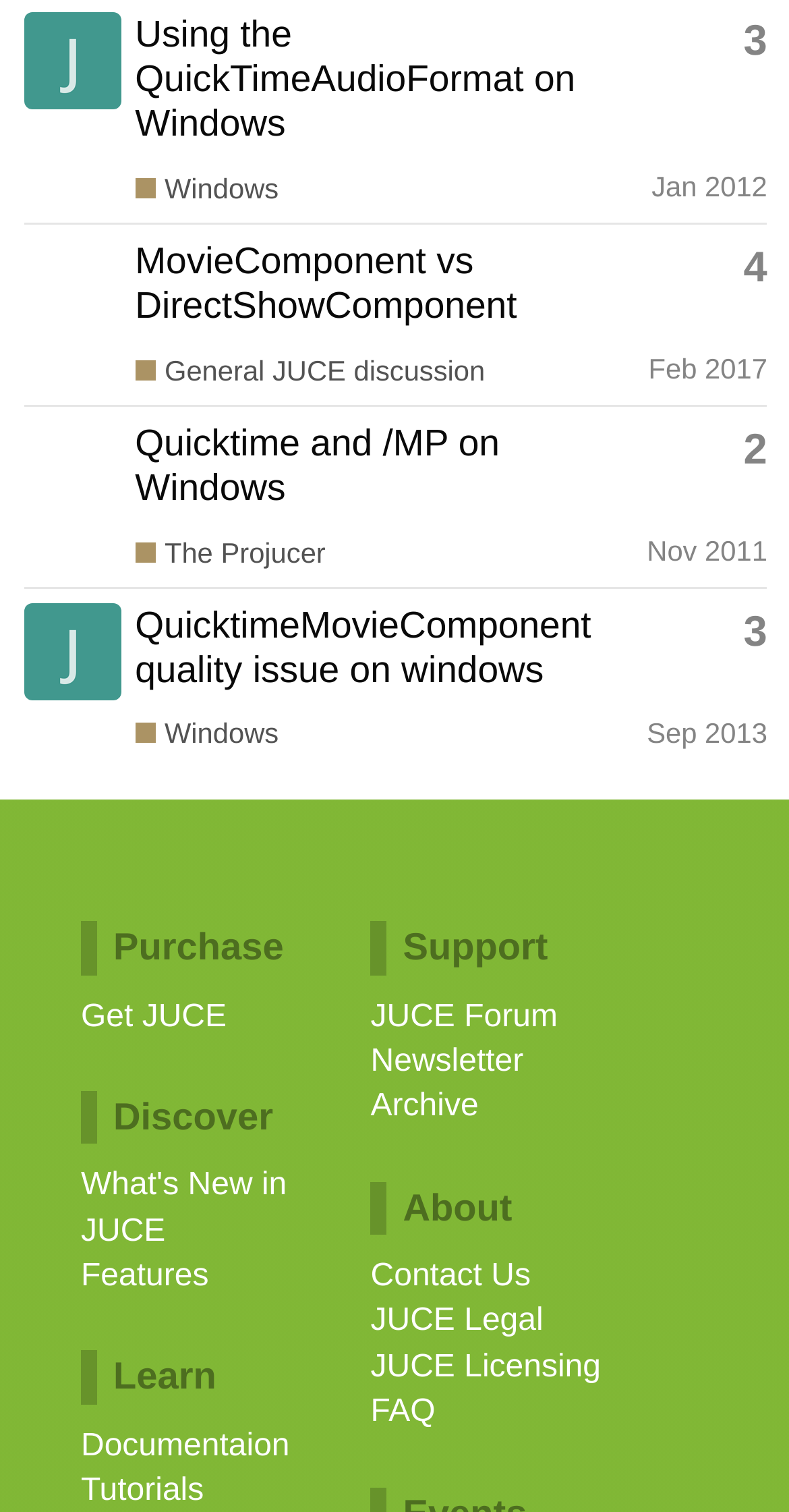Please indicate the bounding box coordinates for the clickable area to complete the following task: "Go to Windows discussion forum". The coordinates should be specified as four float numbers between 0 and 1, i.e., [left, top, right, bottom].

[0.171, 0.113, 0.353, 0.136]